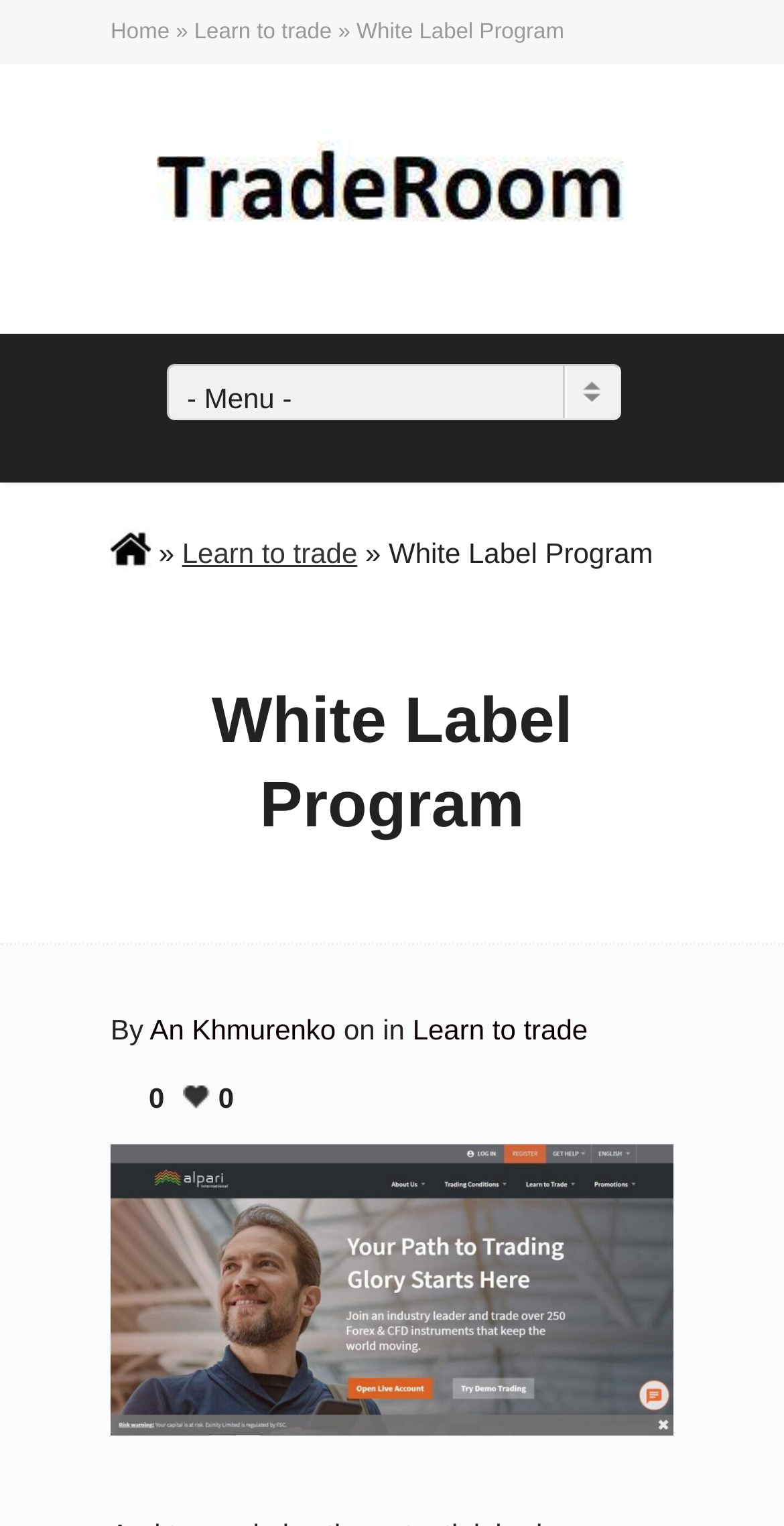What is the name of the program?
Based on the visual content, answer with a single word or a brief phrase.

White Label Program